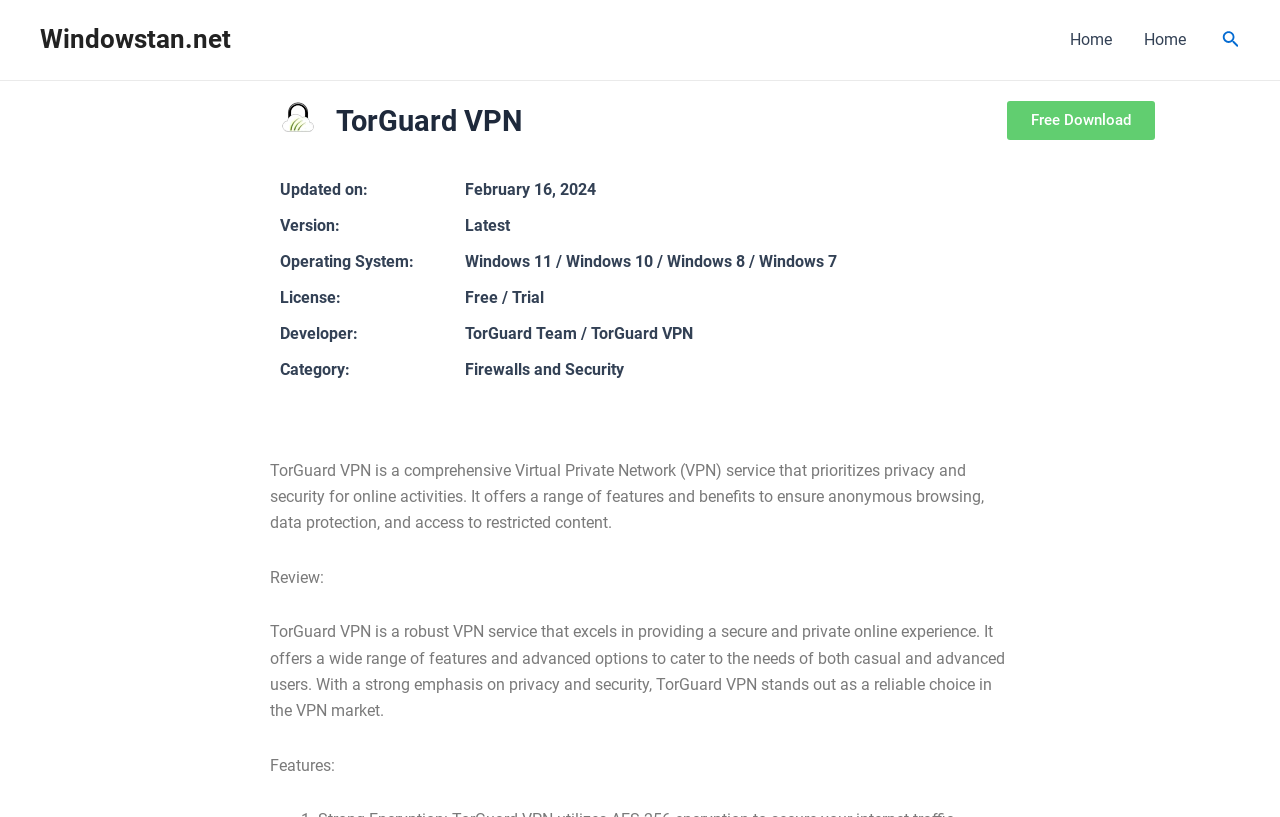Please reply to the following question with a single word or a short phrase:
Is the VPN service free to download?

Yes